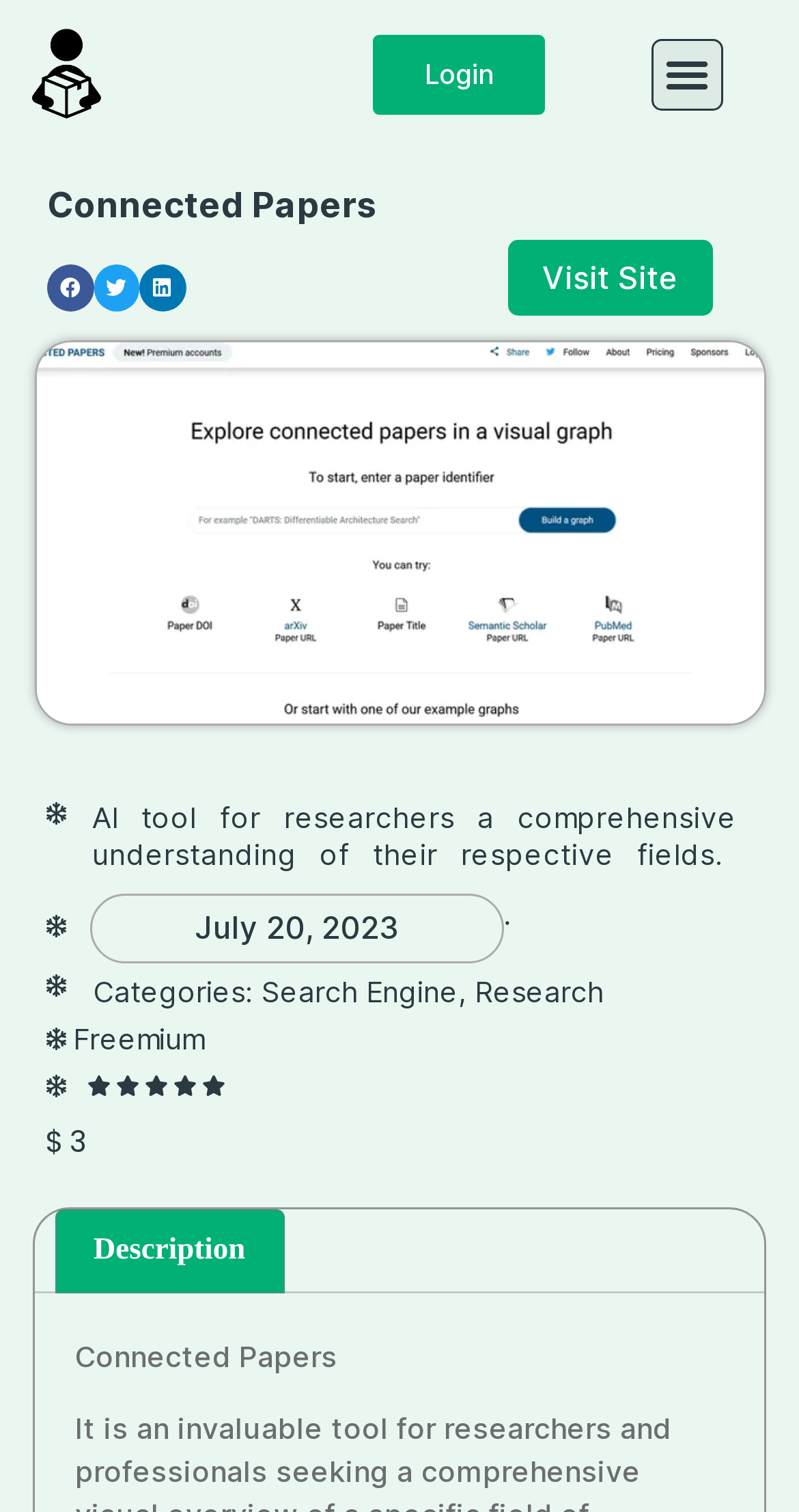Specify the bounding box coordinates of the element's area that should be clicked to execute the given instruction: "Click the login button". The coordinates should be four float numbers between 0 and 1, i.e., [left, top, right, bottom].

[0.467, 0.023, 0.683, 0.076]